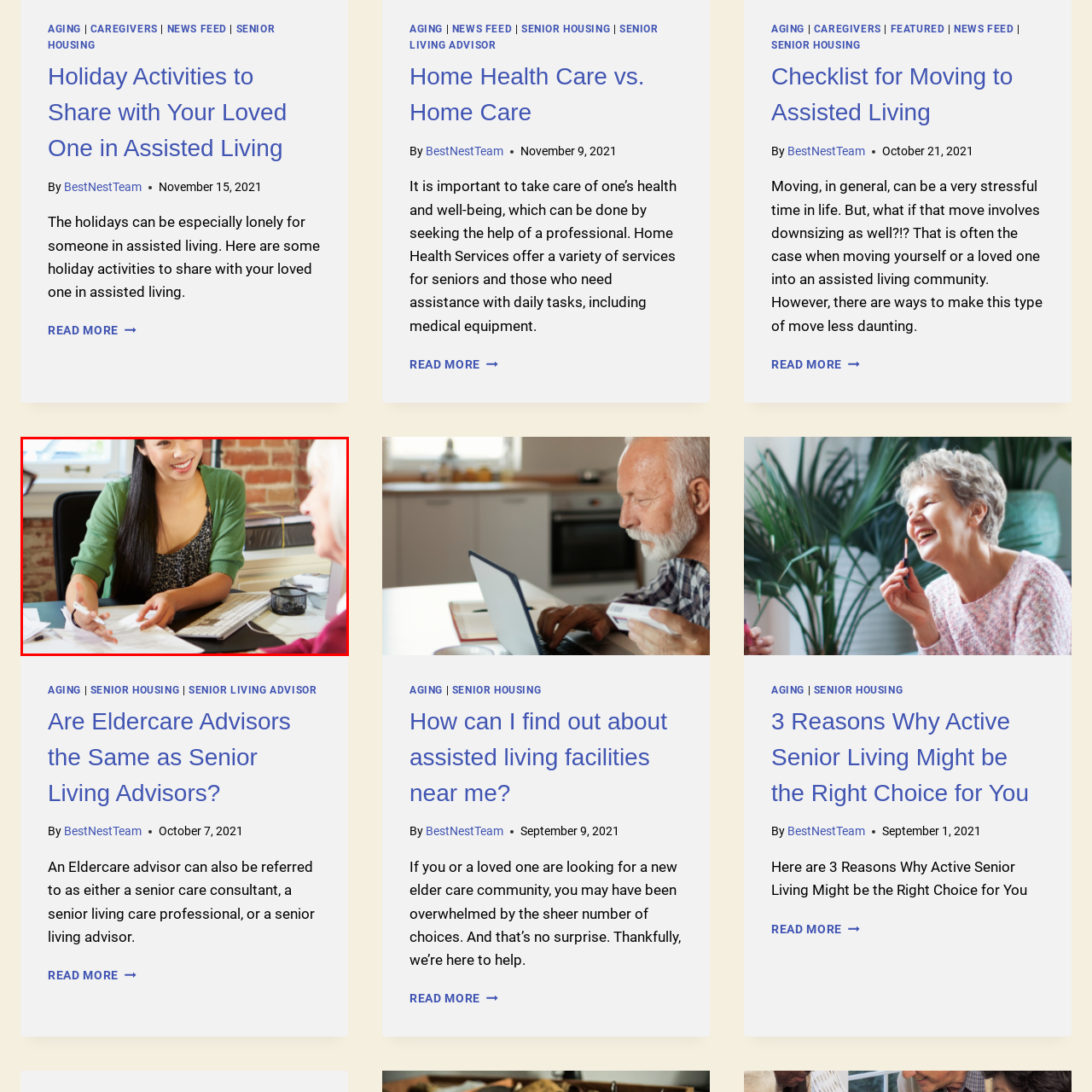Study the image enclosed in red and provide a single-word or short-phrase answer: What is on the table between the two women?

papers